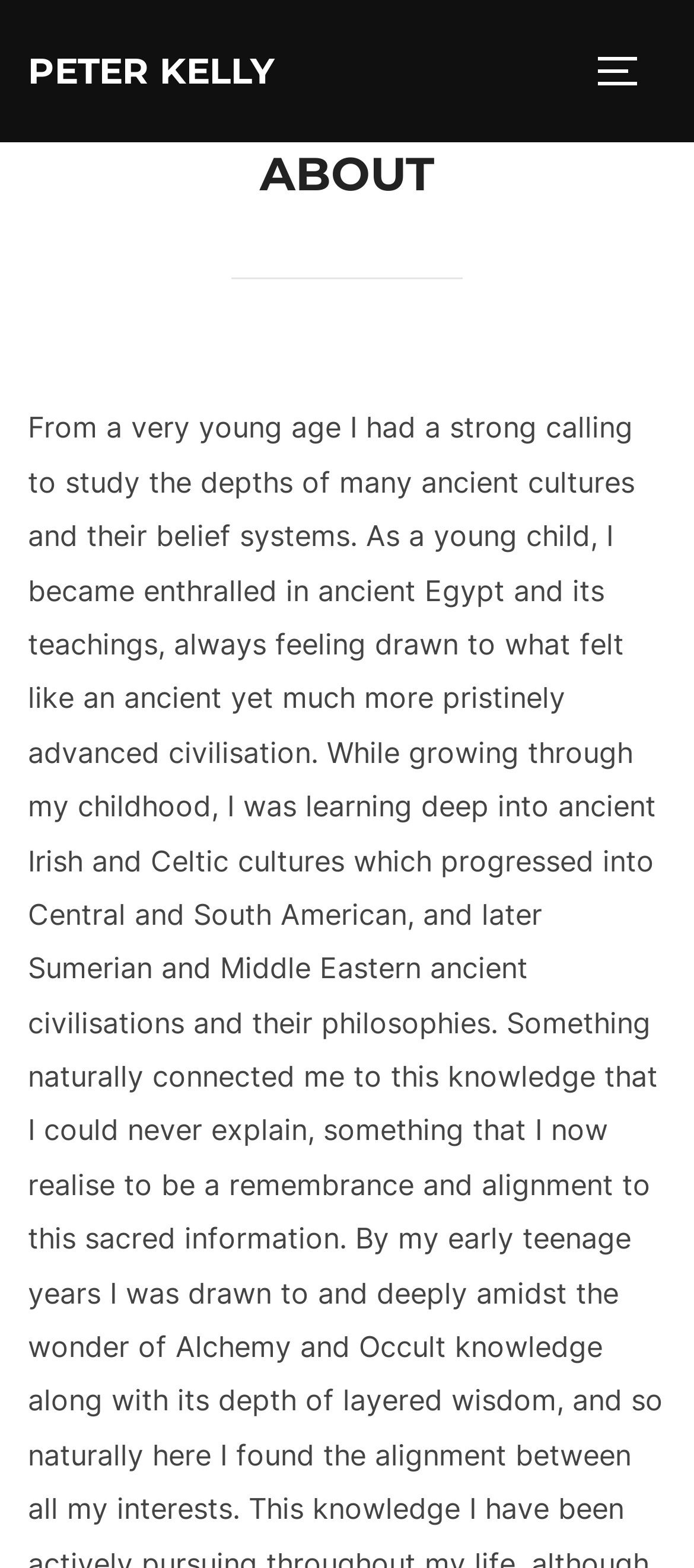Given the description of the UI element: "Peter Kelly", predict the bounding box coordinates in the form of [left, top, right, bottom], with each value being a float between 0 and 1.

[0.04, 0.023, 0.396, 0.068]